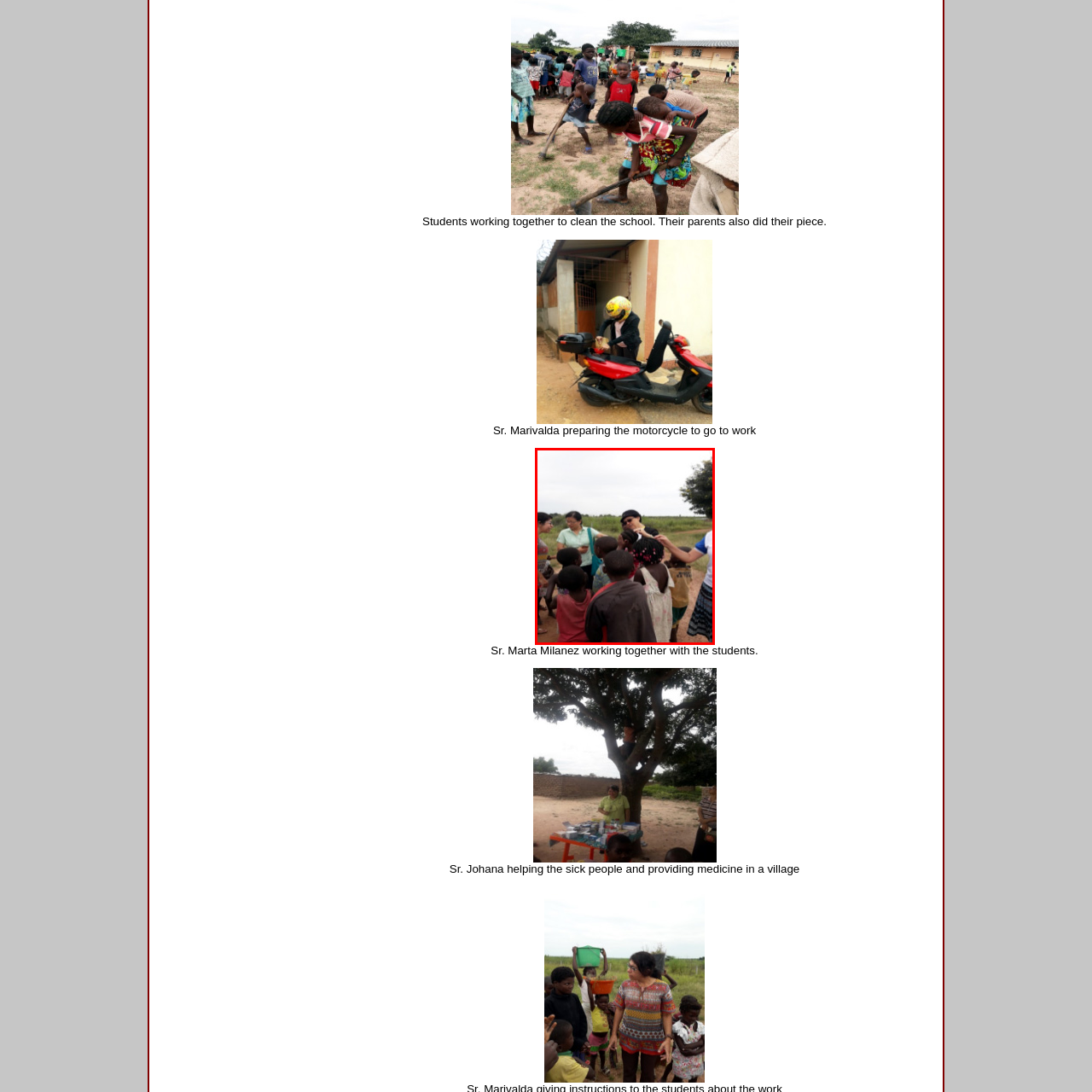Generate a comprehensive caption for the picture highlighted by the red outline.

The image captures a vibrant scene where a group of children is engaging with several adults in an outdoor setting. The adults, appearing friendly and approachable, include one woman wearing a black cap who is actively interacting with the children. The children, captivated, are gathered closely around the adults, showcasing a sense of curiosity and community. 

In the background, the landscape features a lush green field, suggesting a rural environment, while the sky above is slightly overcast, hinting at a warm, possibly humid day. The adults are dressed in casual clothing, indicating a relaxed atmosphere, and the focus seems to be on fostering connections between the adults and children, possibly involving educational activities or community outreach.